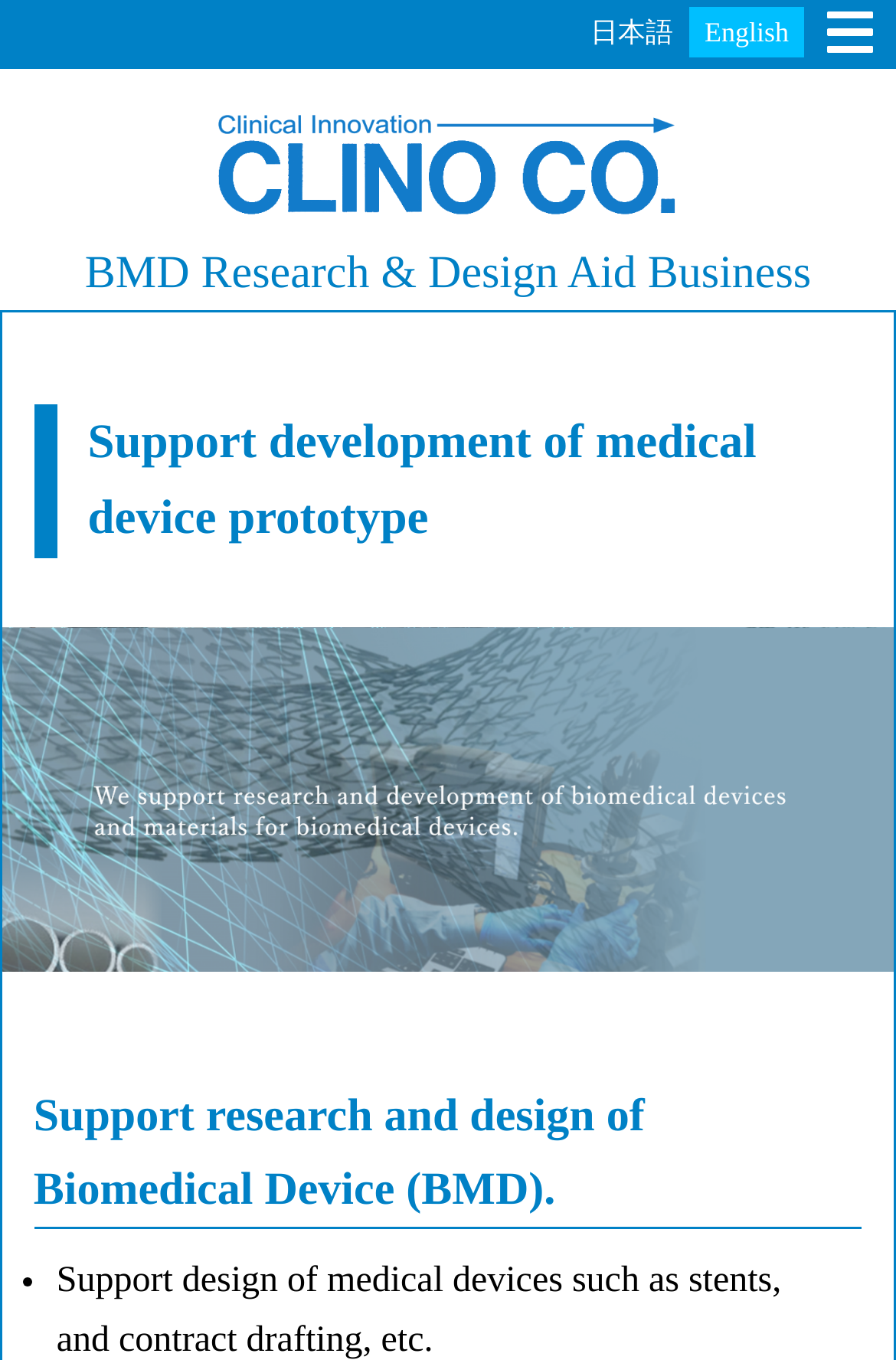What type of information is available under 'Information' section?
Based on the image, answer the question with as much detail as possible.

Under the 'Information' section, the webpage provides links to 'News Release' and 'Exhibition Information', indicating that this section contains information about the company's news and exhibitions.